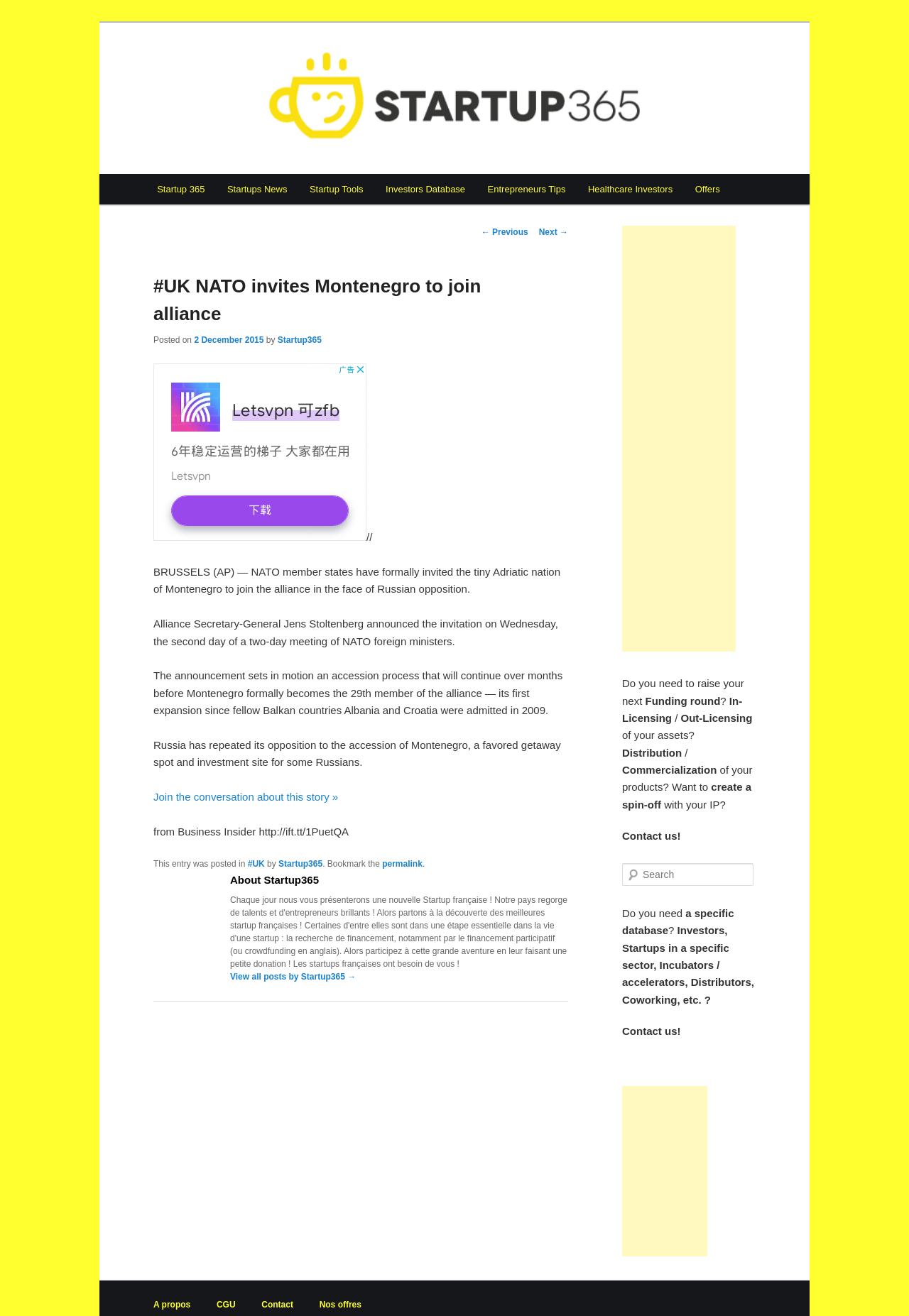Refer to the image and answer the question with as much detail as possible: What is the name of the country invited to join NATO?

The article states 'NATO member states have formally invited the tiny Adriatic nation of Montenegro to join the alliance' which clearly indicates that Montenegro is the country being invited to join NATO.